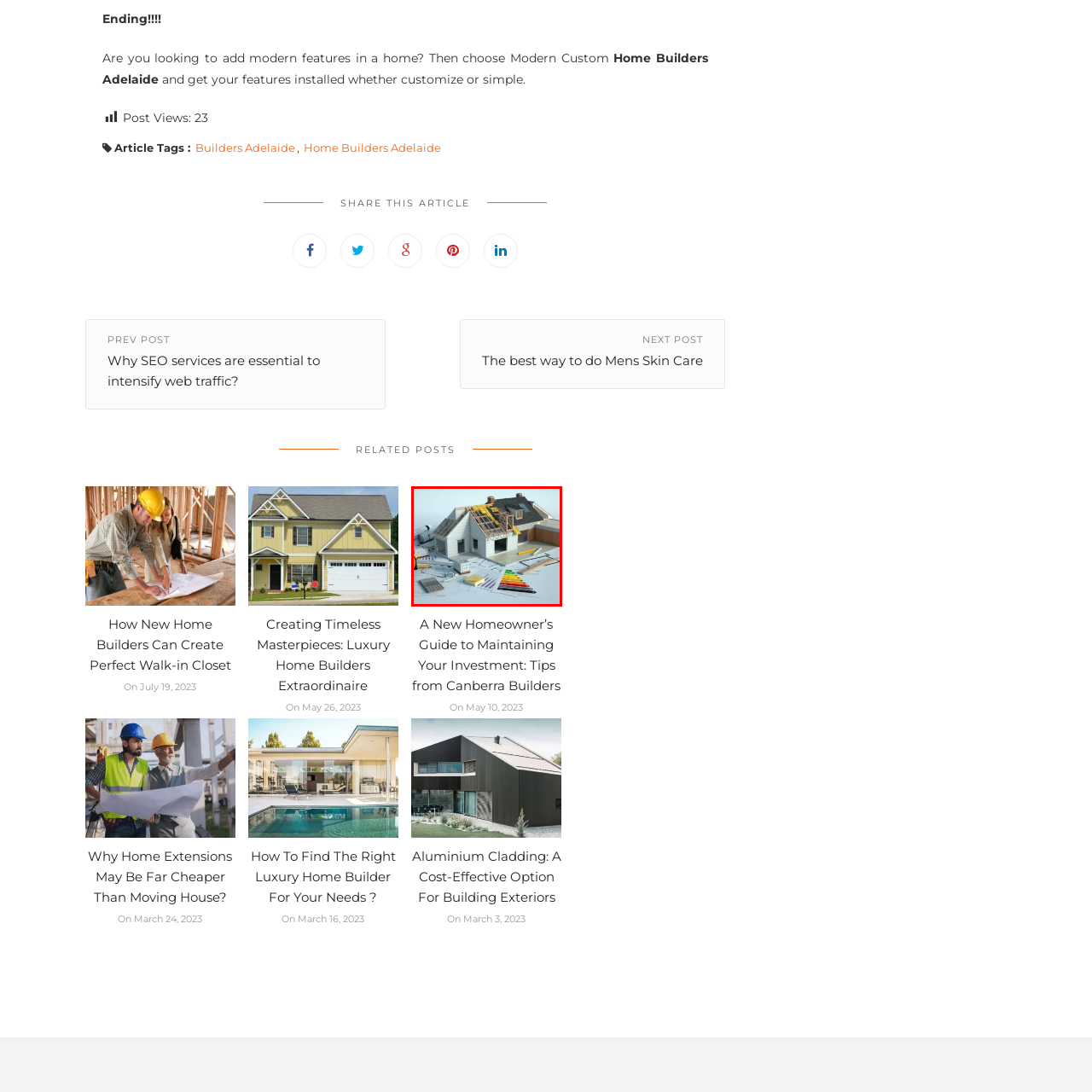Look closely at the image highlighted in red, What is the focus of the articles associated with this image? 
Respond with a single word or phrase.

Home building in Adelaide